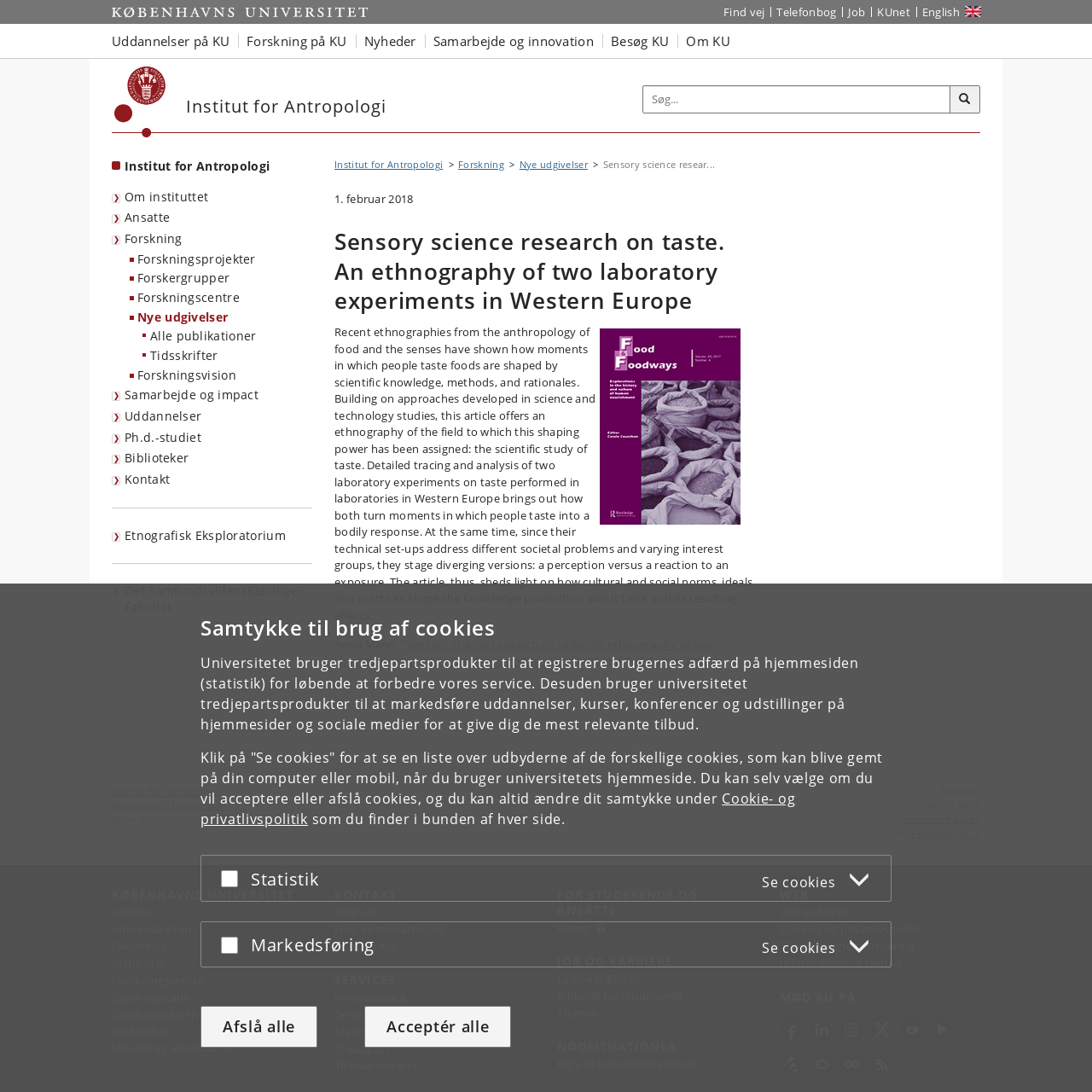Show the bounding box coordinates for the HTML element described as: "aria-label="Københavns Universitet" title="Institut for Antropologi"".

[0.105, 0.061, 0.152, 0.126]